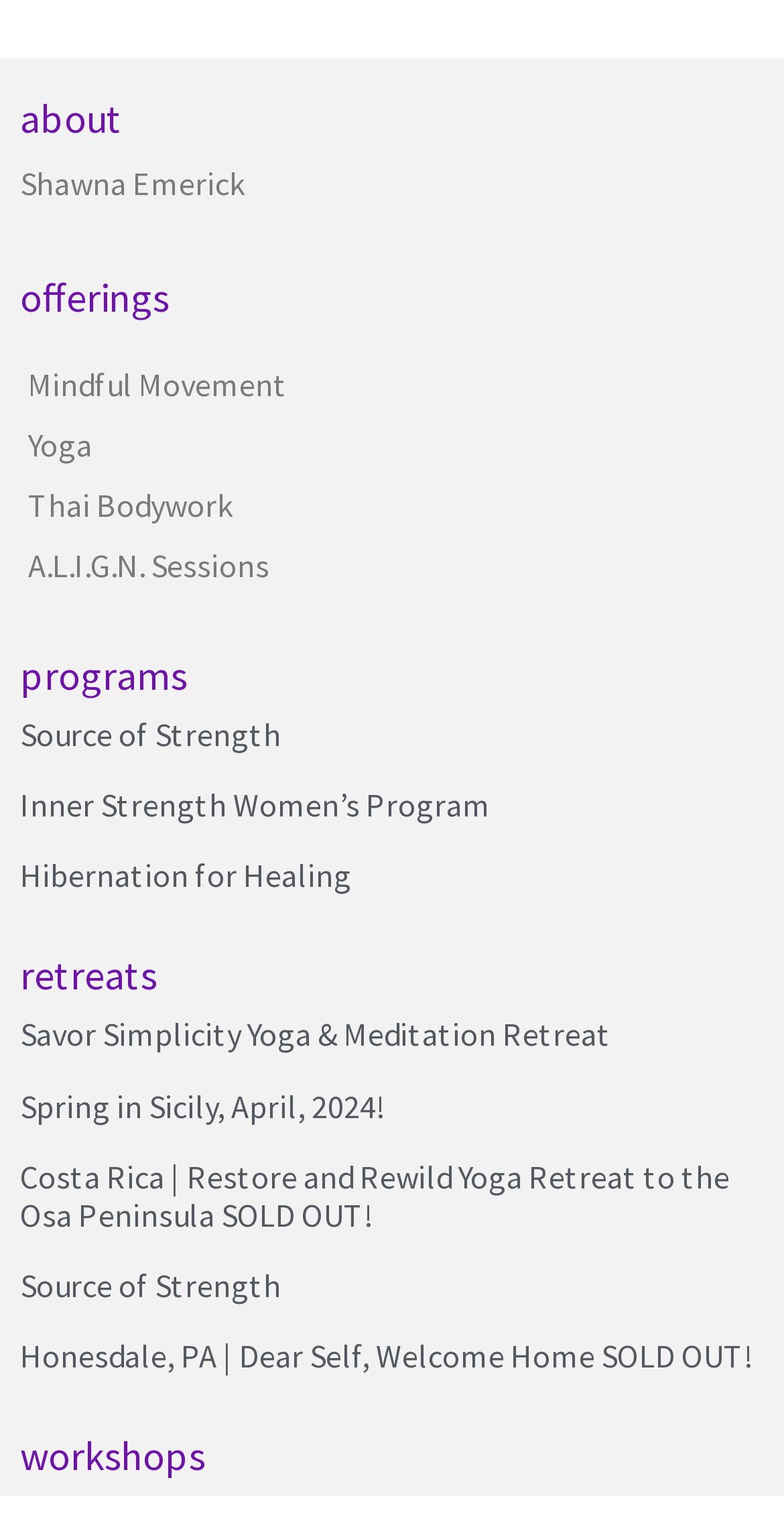How many programs are listed?
Answer the question with a single word or phrase derived from the image.

3